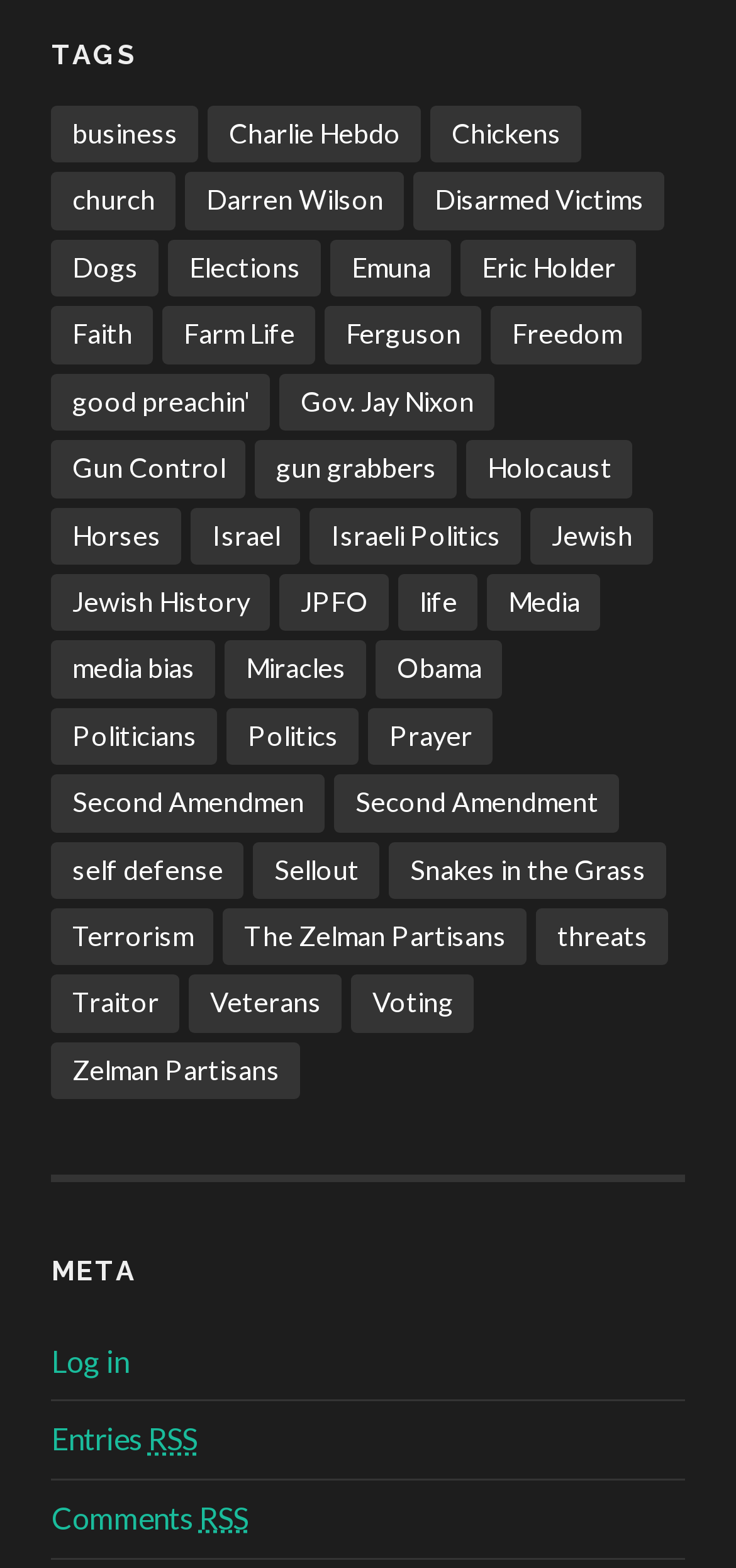Determine the bounding box coordinates for the HTML element mentioned in the following description: "Farm Life". The coordinates should be a list of four floats ranging from 0 to 1, represented as [left, top, right, bottom].

[0.221, 0.195, 0.429, 0.232]